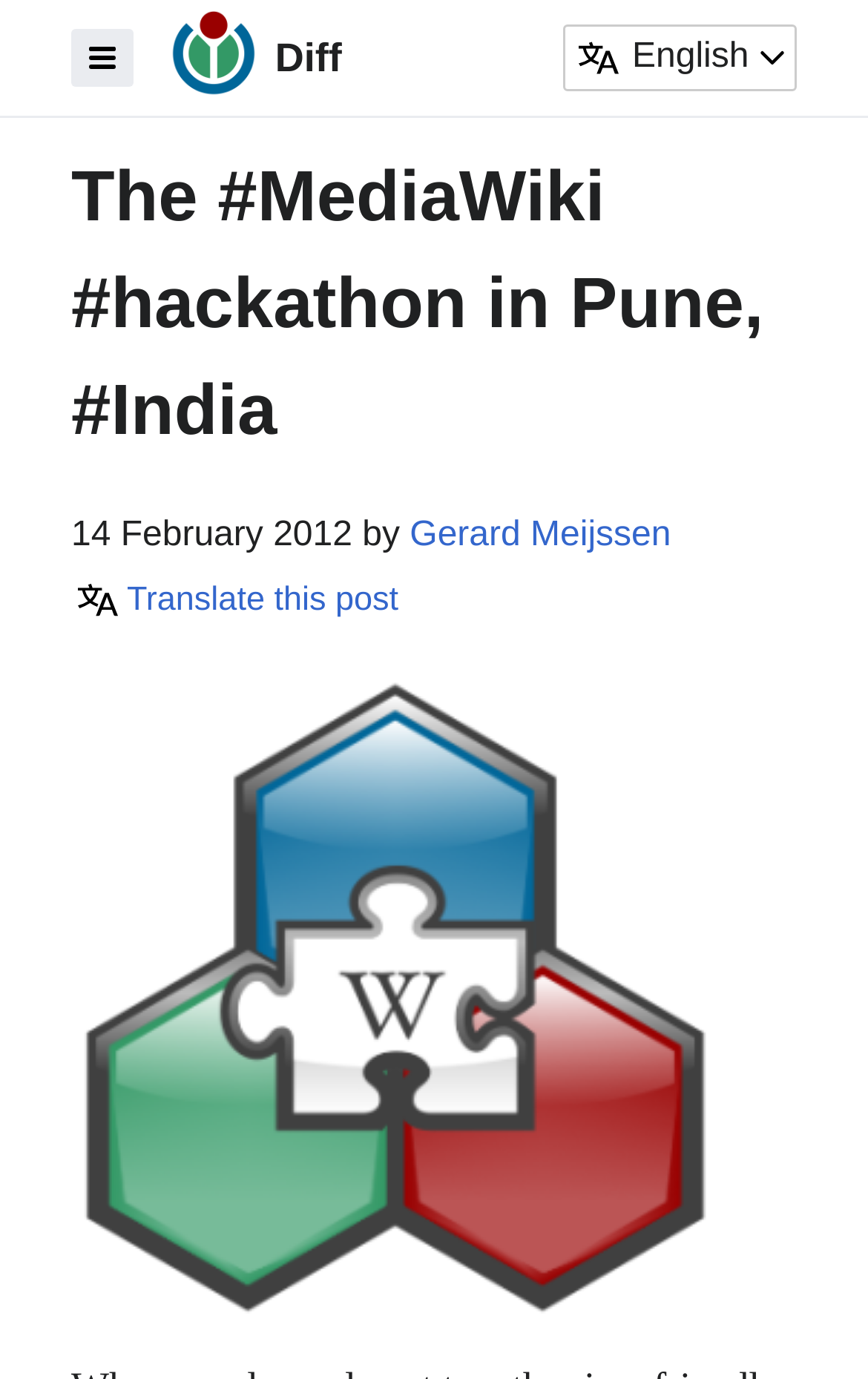Answer the following query with a single word or phrase:
What is the date of the event?

14 February 2012